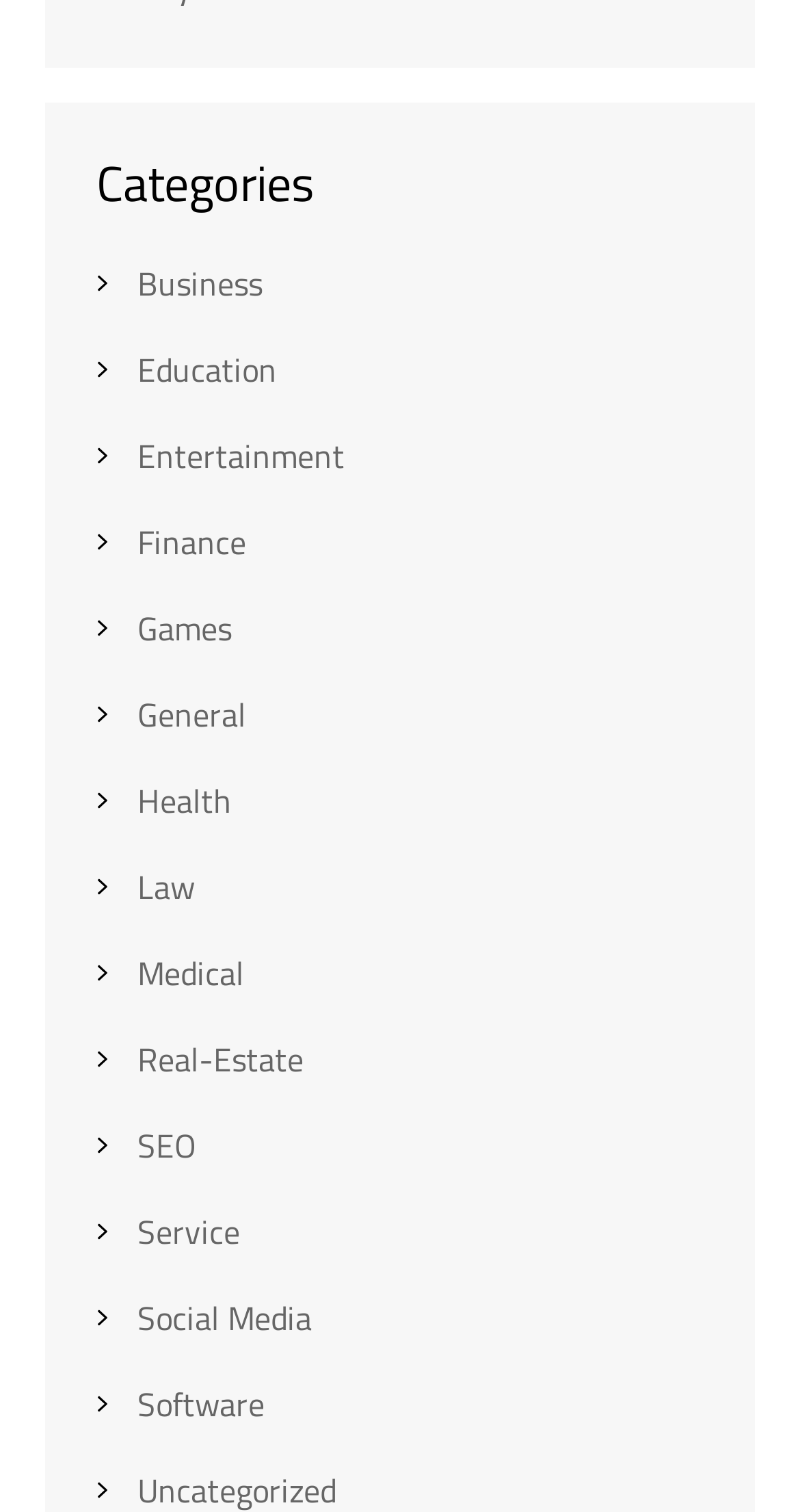Find the UI element described as: "Finance" and predict its bounding box coordinates. Ensure the coordinates are four float numbers between 0 and 1, [left, top, right, bottom].

[0.172, 0.342, 0.308, 0.375]